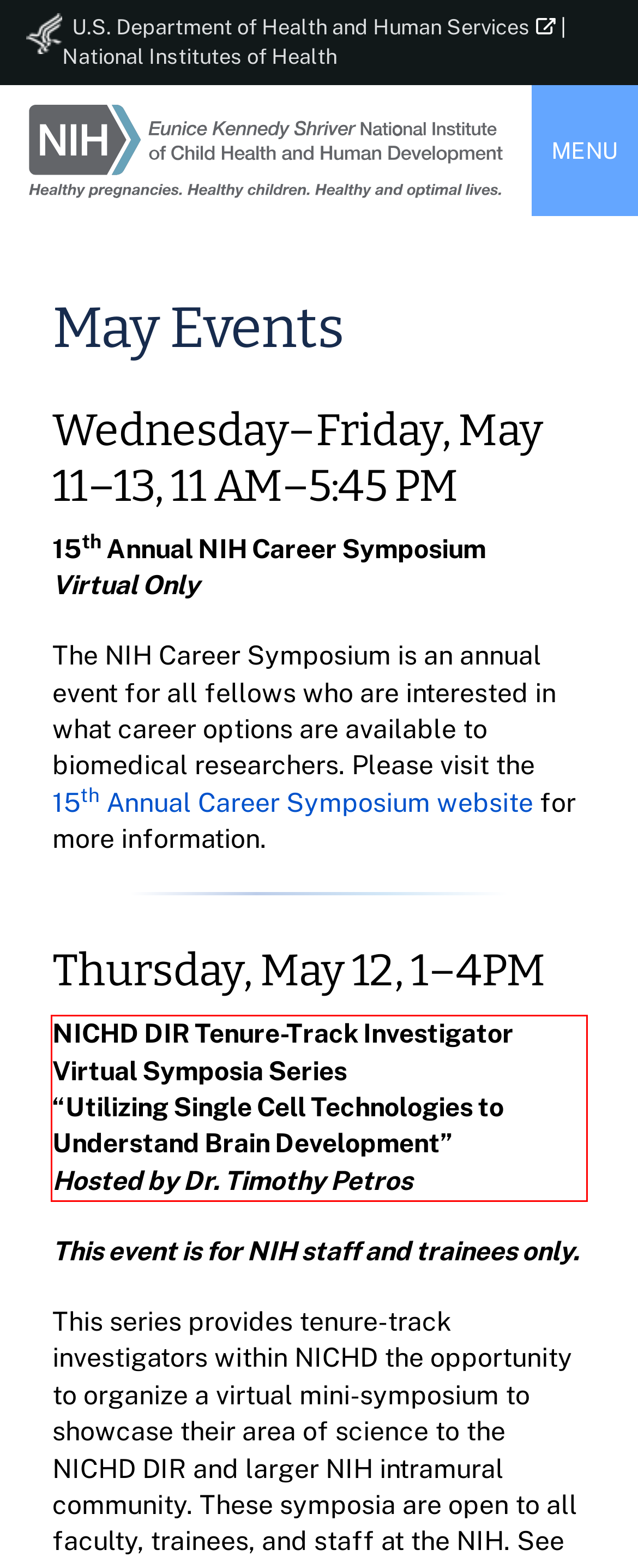The screenshot you have been given contains a UI element surrounded by a red rectangle. Use OCR to read and extract the text inside this red rectangle.

NICHD DIR Tenure-Track Investigator Virtual Symposia Series “Utilizing Single Cell Technologies to Understand Brain Development” Hosted by Dr. Timothy Petros